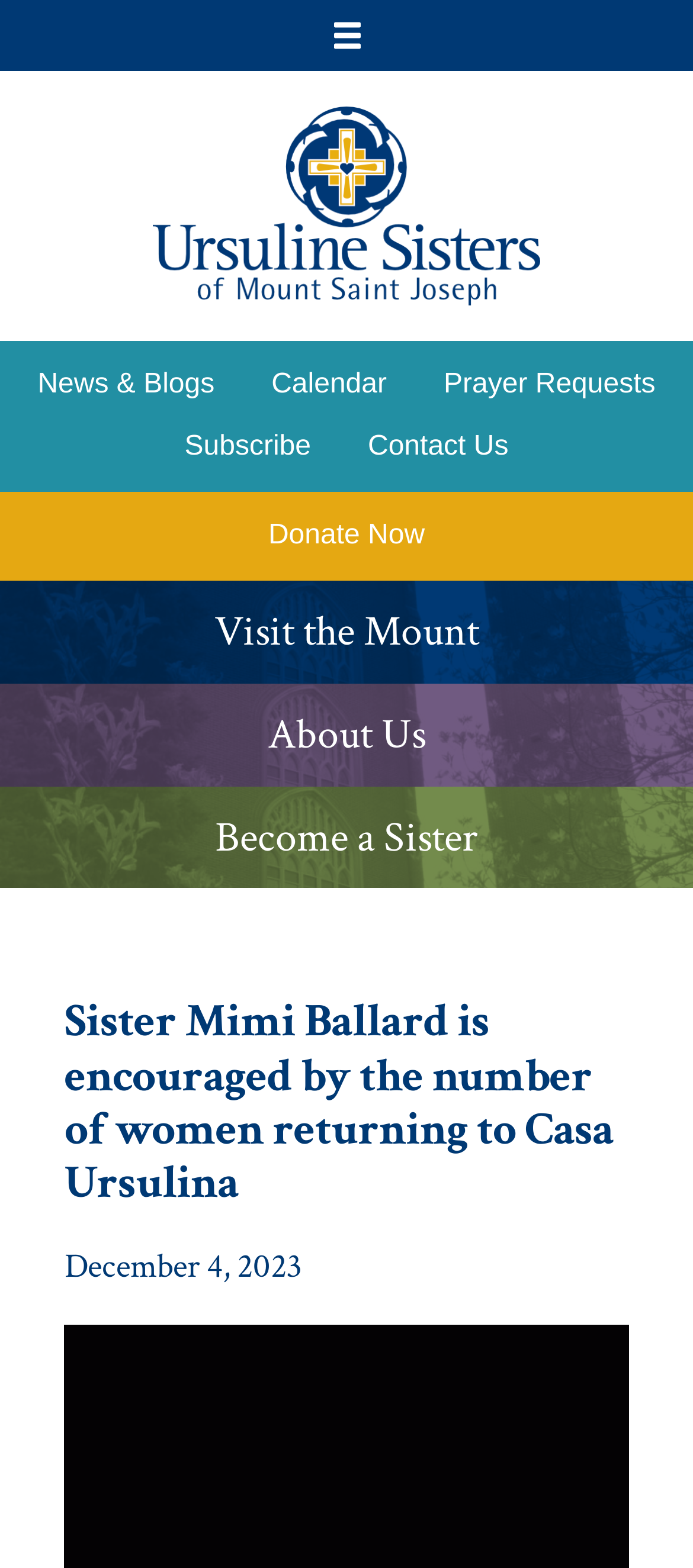Locate the bounding box coordinates of the element that needs to be clicked to carry out the instruction: "Visit the 'News & Blogs' page". The coordinates should be given as four float numbers ranging from 0 to 1, i.e., [left, top, right, bottom].

[0.013, 0.227, 0.351, 0.266]